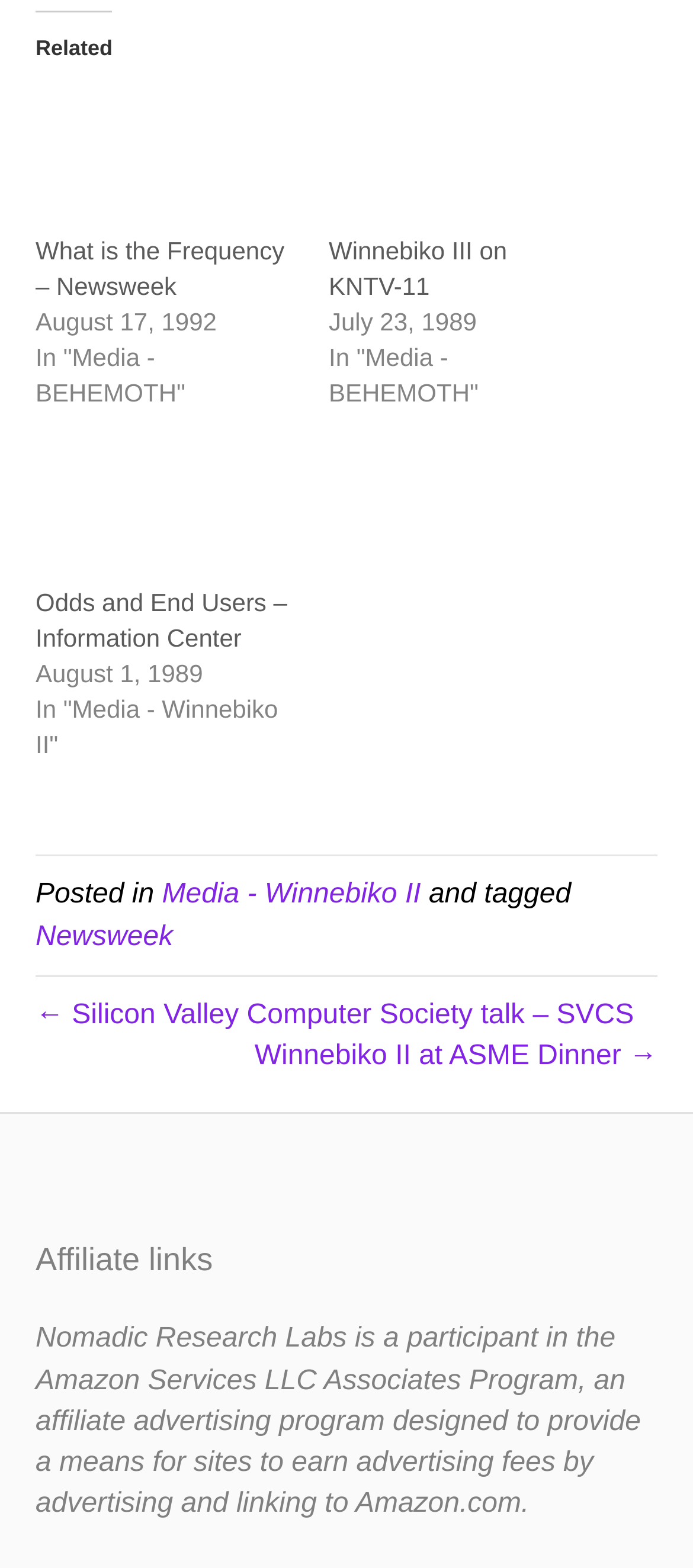Find and provide the bounding box coordinates for the UI element described with: "Media - Winnebiko II".

[0.234, 0.561, 0.607, 0.581]